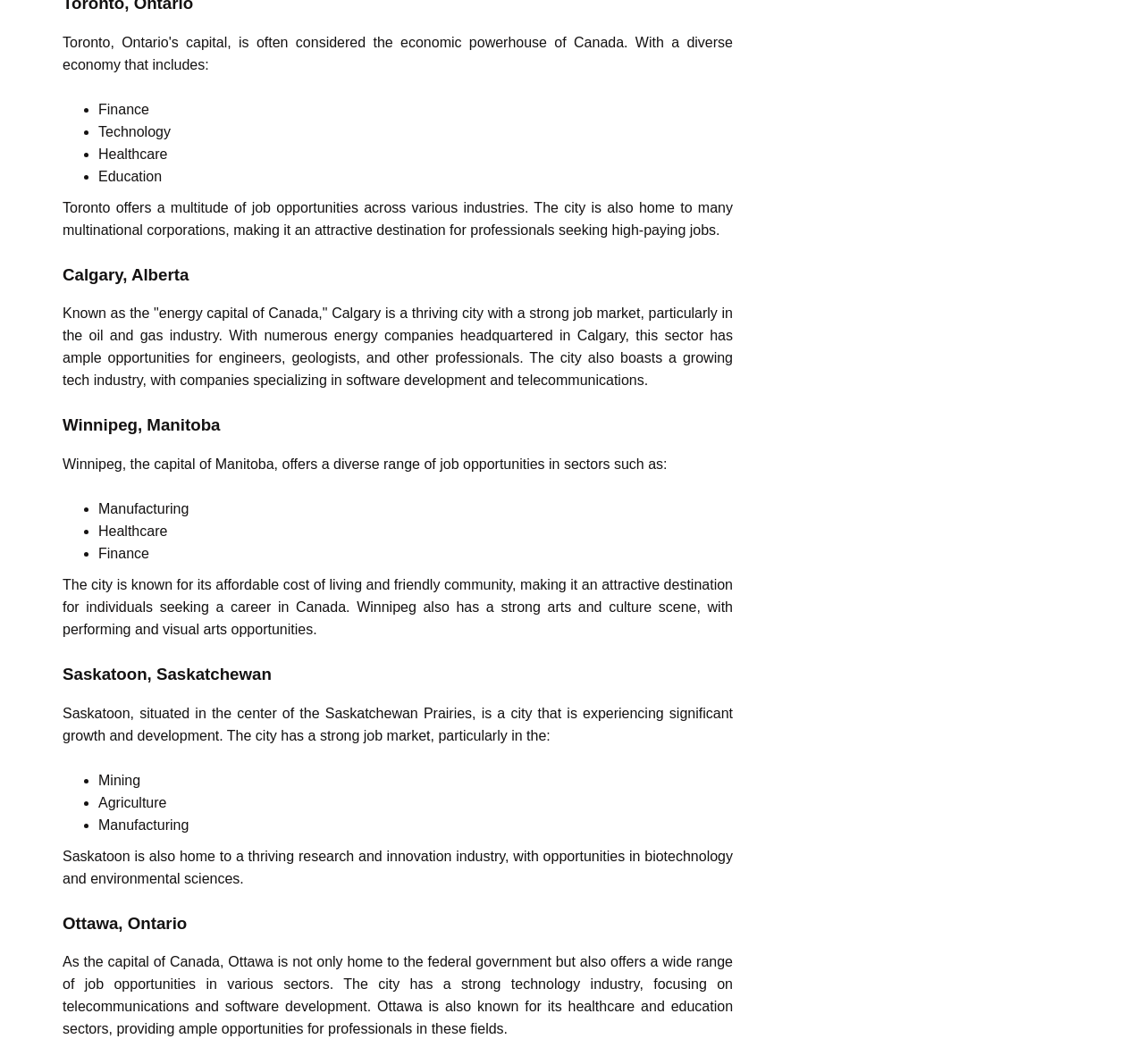Please identify the bounding box coordinates of the clickable element to fulfill the following instruction: "Read about arts and culture". The coordinates should be four float numbers between 0 and 1, i.e., [left, top, right, bottom].

[0.479, 0.563, 0.57, 0.578]